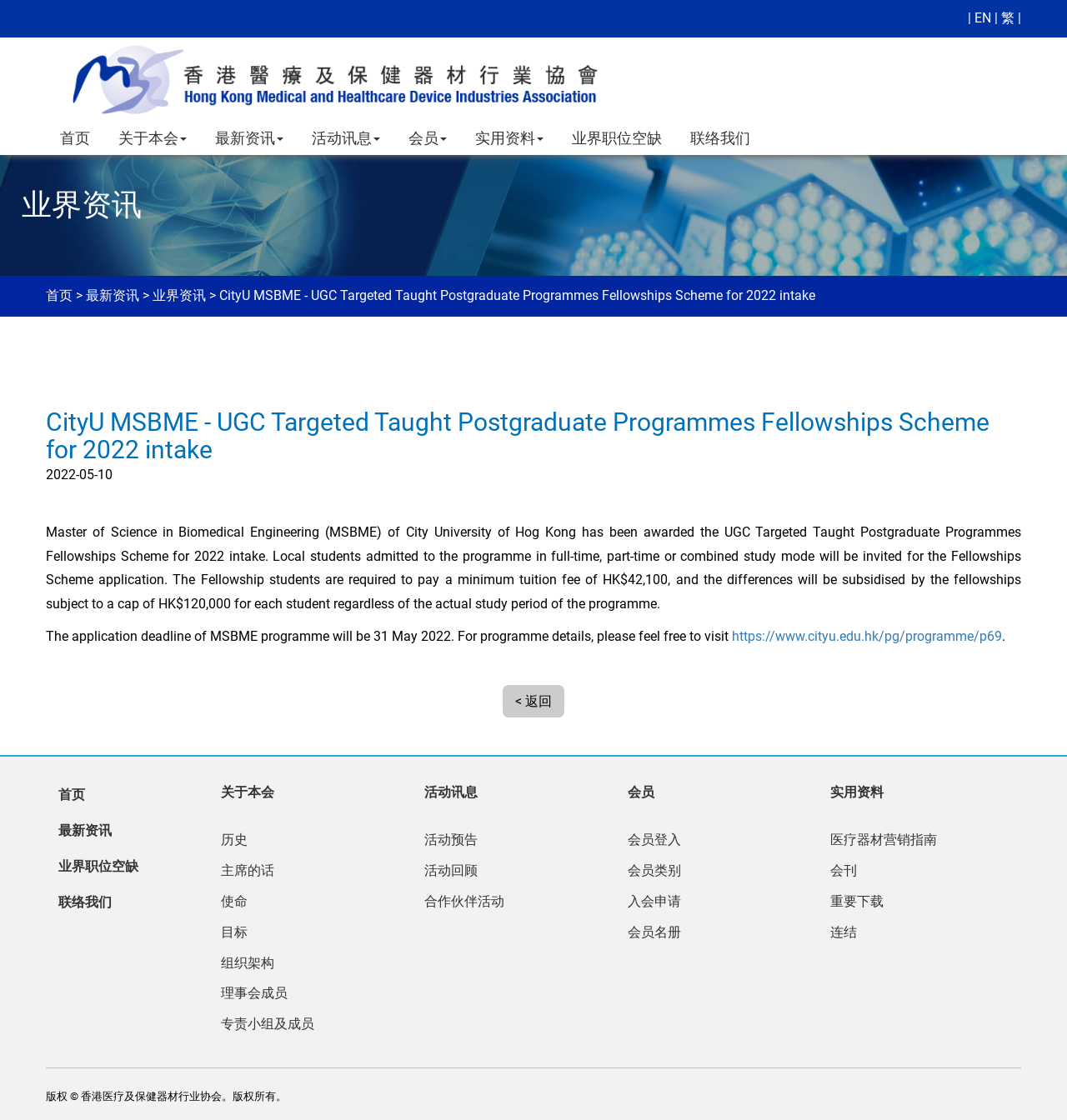What is the language of the webpage?
Please look at the screenshot and answer using one word or phrase.

English